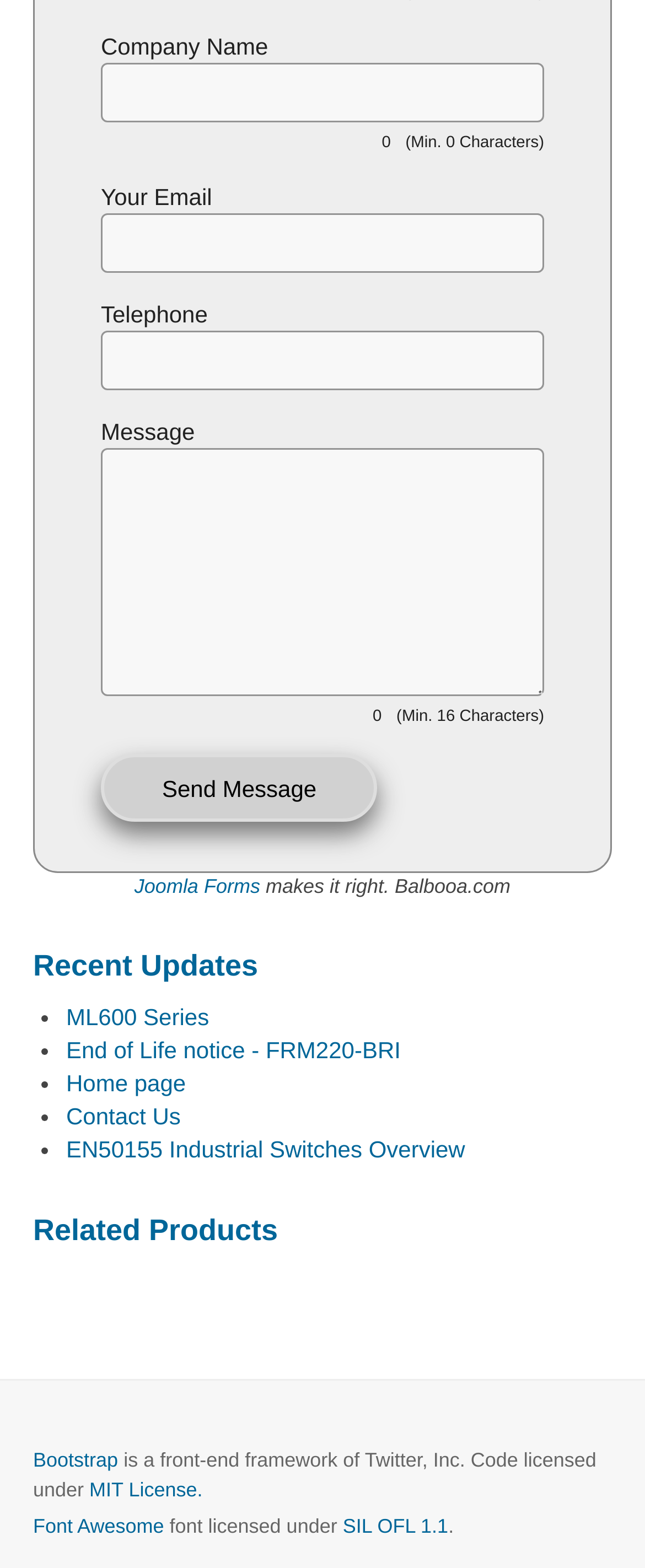Refer to the screenshot and give an in-depth answer to this question: How many recent updates are listed on the webpage?

There are 5 recent updates listed on the webpage, which are ML600 Series, End of Life notice - FRM220-BRI, Home page, Contact Us, and EN50155 Industrial Switches Overview.